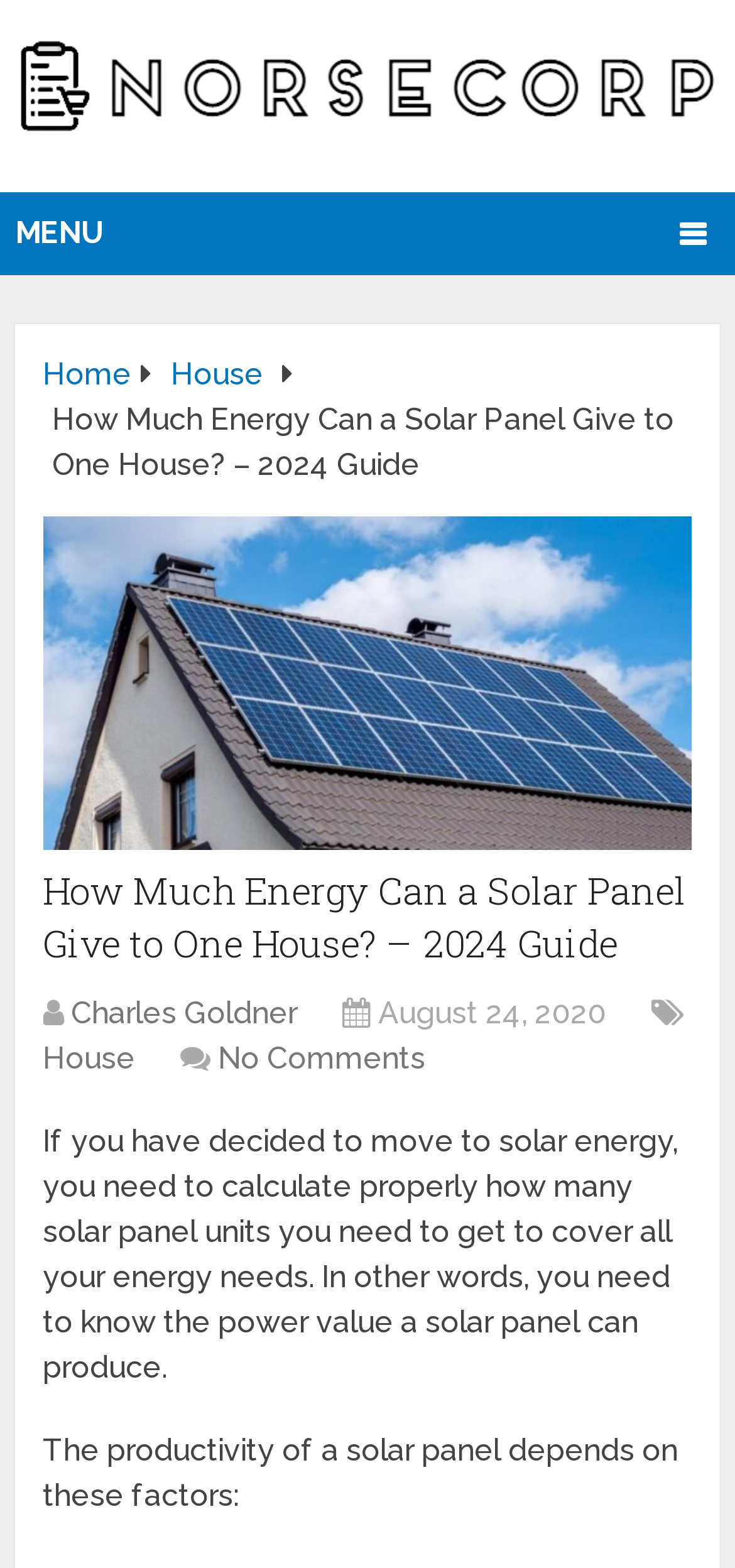Please extract the webpage's main title and generate its text content.

How Much Energy Can a Solar Panel Give to One House? – 2024 Guide